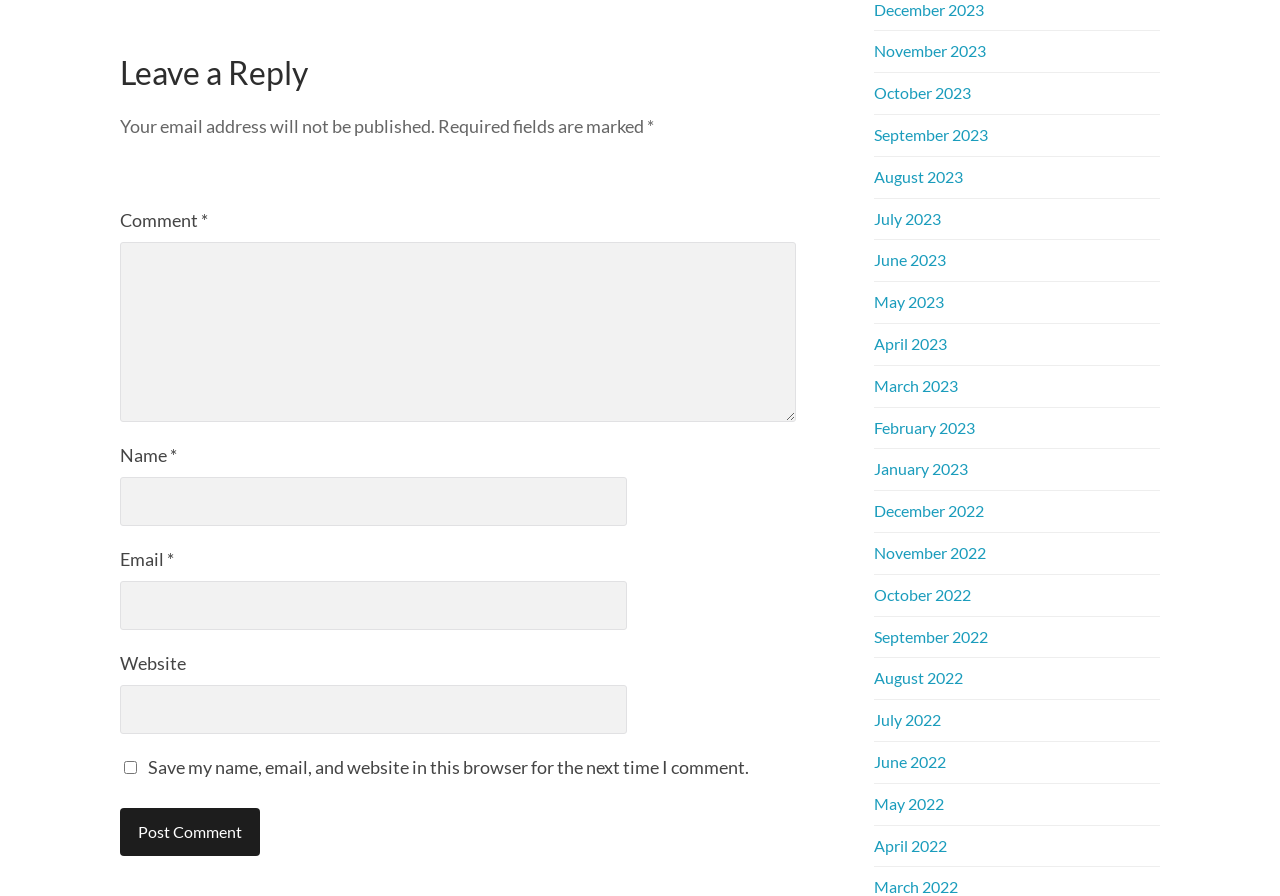What is the purpose of the required fields?
Based on the image, provide a one-word or brief-phrase response.

To be published